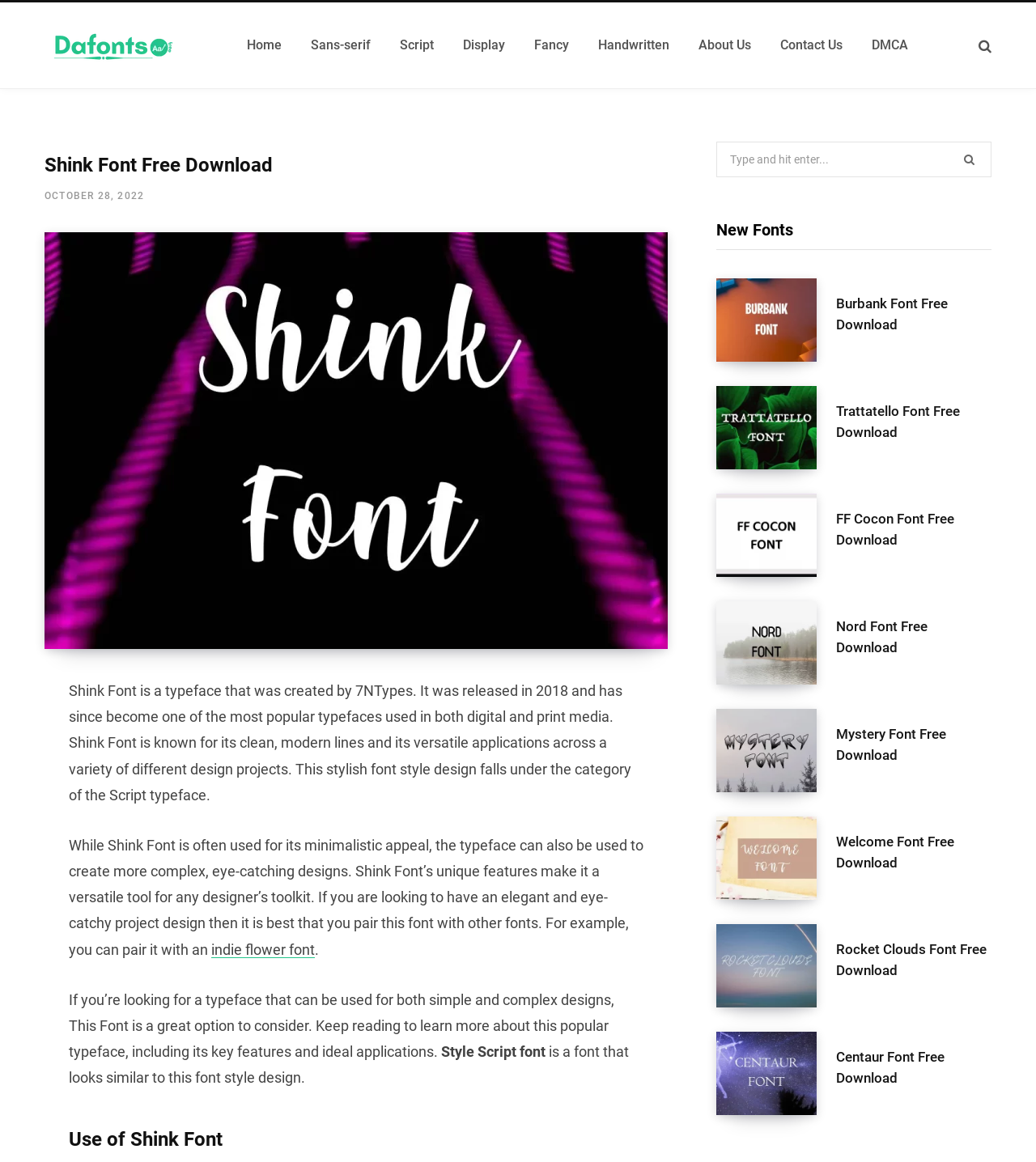Detail the features and information presented on the webpage.

This webpage is about the Shink Font, a typeface created by 7NTypes in 2018. The font is known for its clean, modern lines and versatility in various design projects. At the top of the page, there is a navigation menu with links to "Home", "Sans-serif", "Script", "Display", "Fancy", "Handwritten", "About Us", "Contact Us", and "DMCA". 

Below the navigation menu, there is a header section with a title "Shink Font Free Download" and a link to "OCTOBER 28, 2022". Next to the title, there is an image that can be enlarged. 

The main content of the page is divided into two sections. The left section describes the Shink Font, its features, and its applications. The text explains that the font is suitable for both simple and complex designs and can be paired with other fonts for an elegant look. There are also links to other fonts, such as "indie flower font" and "Style Script font", that are similar to Shink Font.

The right section of the page displays a list of new fonts, including "Burbank Font", "Trattatello Font", "FF Cocon Font", "Nord Font", "Mystery Font", "Welcome Font", "Rocket Clouds Font", and "Centaur Font". Each font is represented by an image and a link to its free download page. 

At the bottom of the page, there is a search box with a button and a heading "New Fonts".